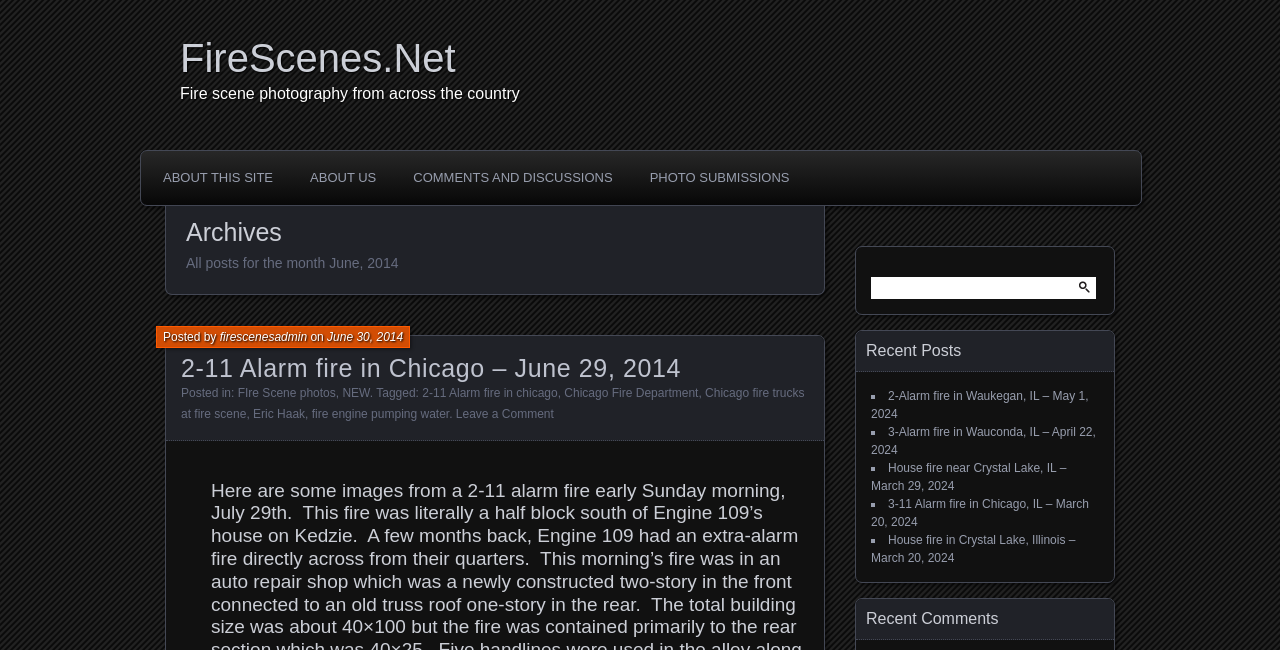Predict the bounding box for the UI component with the following description: "2-11 Alarm fire in chicago".

[0.33, 0.594, 0.436, 0.616]